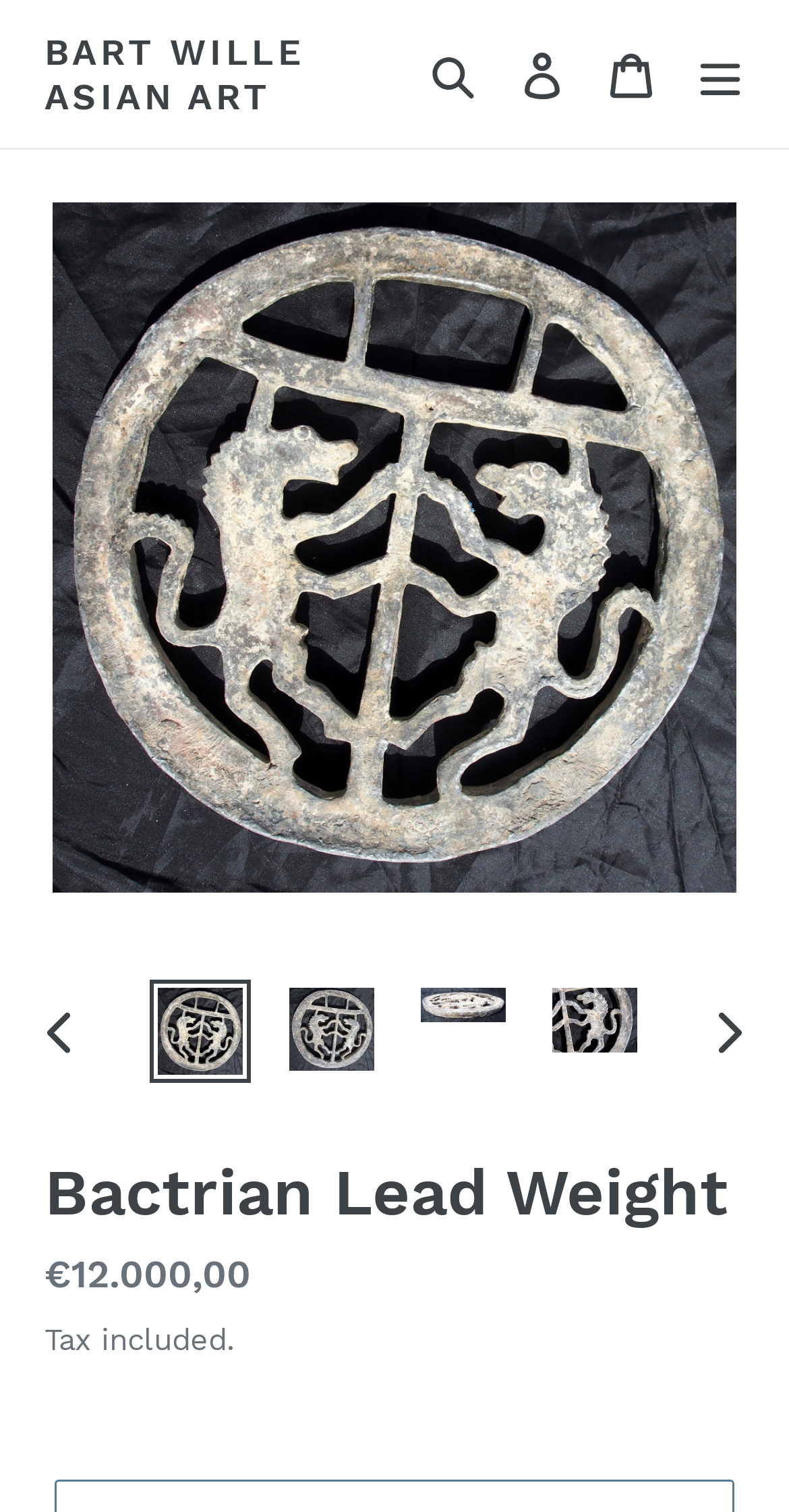Describe all the key features and sections of the webpage thoroughly.

The webpage is about a Bactrian Lead Weight, an extremely rare artifact featuring an open-work decoration of two confronting lions in an upward position, roaring at each other. The representation of the lions is quite realistic.

At the top of the page, there is a navigation bar with four links: "BART WILLE ASIAN ART", "Search", "Log in", and "Cart", followed by a "Menu" button. Below the navigation bar, there is a large image of the Bactrian Lead Weight, taking up most of the page's width.

To the right of the image, there are navigation buttons for a slideshow, including "PREVIOUS SLIDE" and "NEXT SLIDE". Below the image, there are four options to "Load image into Gallery viewer" with corresponding links and images.

The page also features a heading "Bactrian Lead Weight" and a description list with details about the artifact, including its regular price, €12,000.00, with tax included.